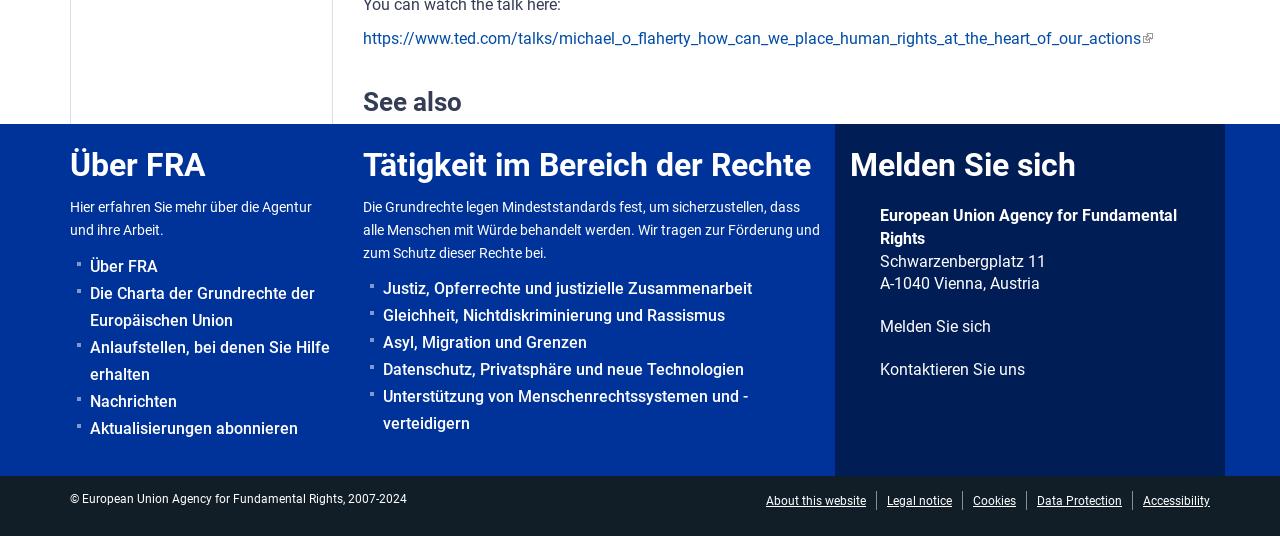How can I contact the agency?
Based on the image, give a concise answer in the form of a single word or short phrase.

Through the 'Kontaktieren Sie uns' link